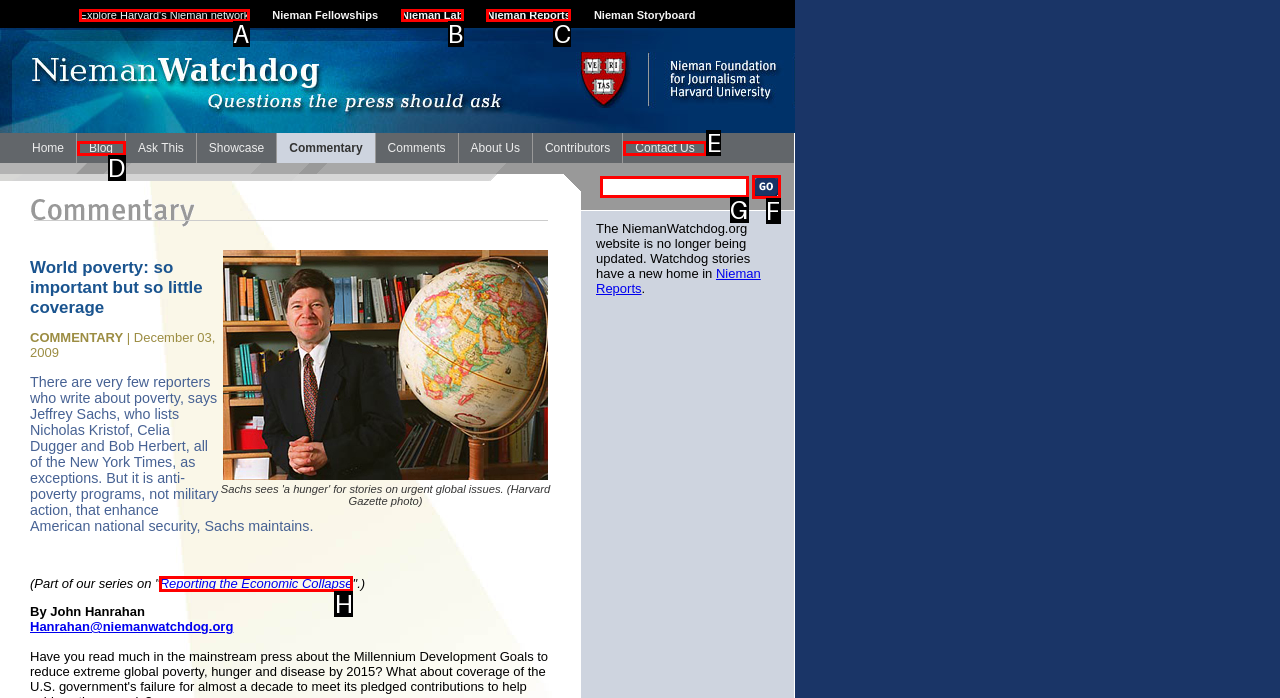Given the description: name="sa", select the HTML element that best matches it. Reply with the letter of your chosen option.

F